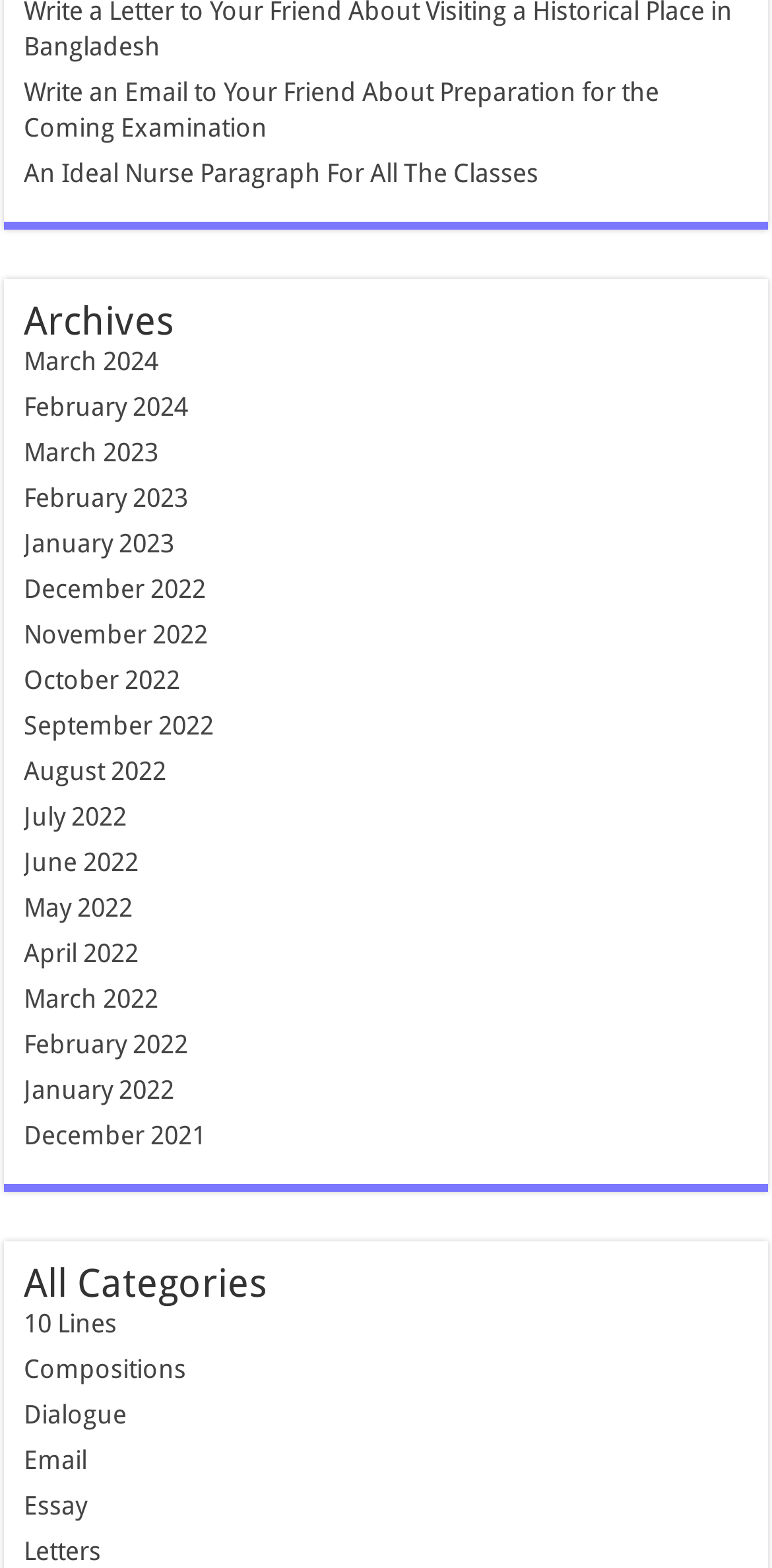Pinpoint the bounding box coordinates of the clickable area necessary to execute the following instruction: "View the article about writing an email to a friend about preparation for the coming examination". The coordinates should be given as four float numbers between 0 and 1, namely [left, top, right, bottom].

[0.031, 0.049, 0.854, 0.09]